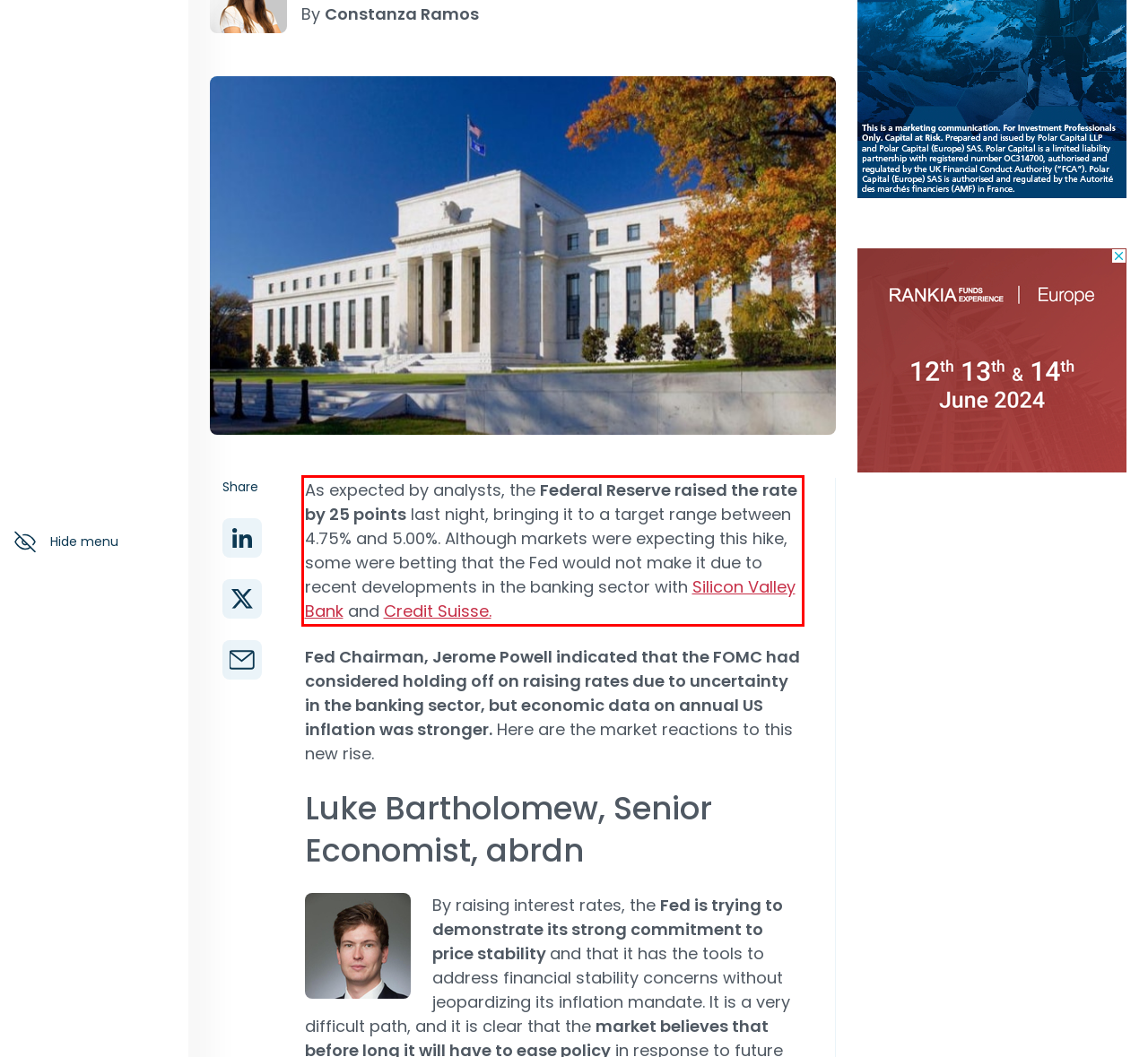Within the screenshot of the webpage, there is a red rectangle. Please recognize and generate the text content inside this red bounding box.

As expected by analysts, the Federal Reserve raised the rate by 25 points last night, bringing it to a target range between 4.75% and 5.00%. Although markets were expecting this hike, some were betting that the Fed would not make it due to recent developments in the banking sector with Silicon Valley Bank and Credit Suisse.